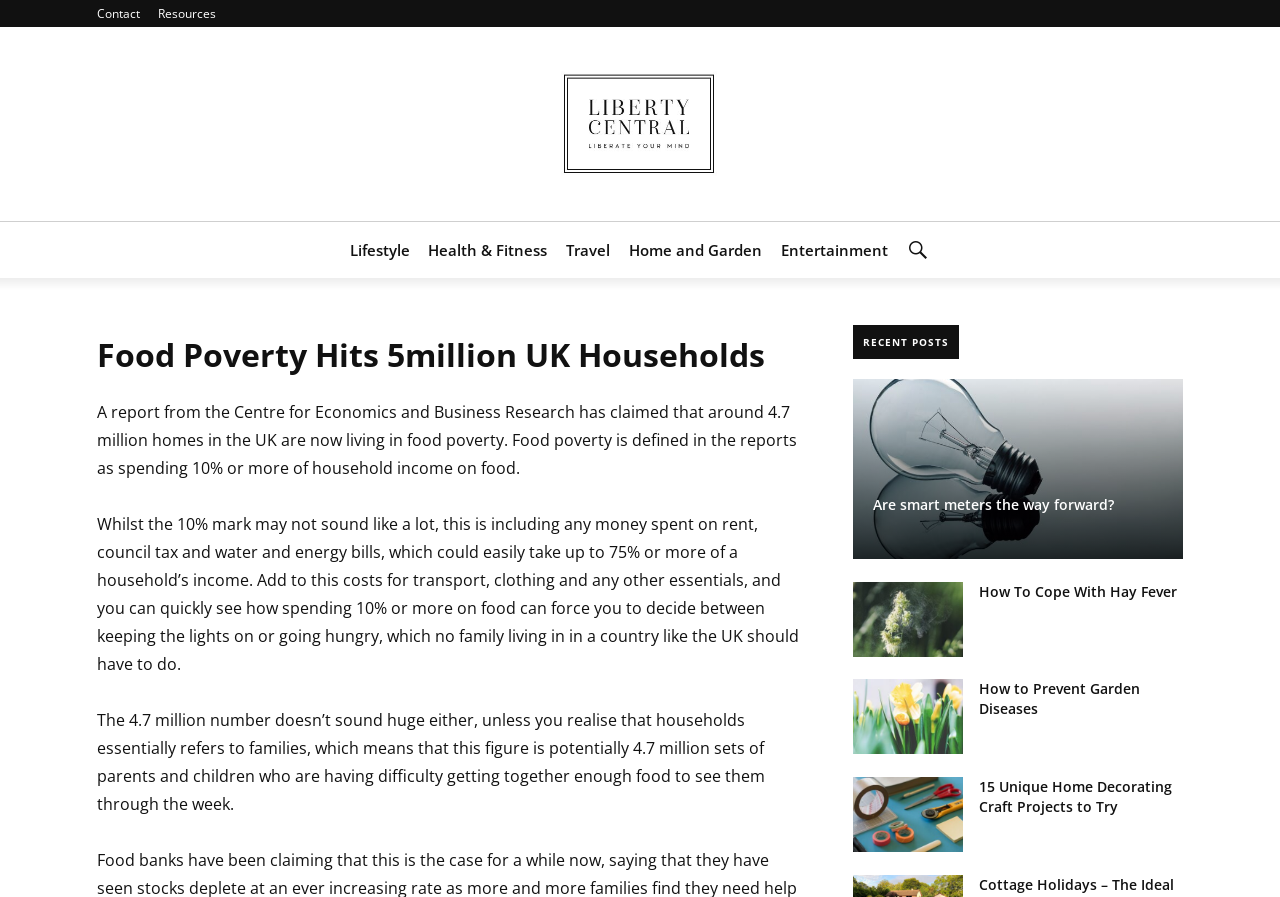Answer the question below in one word or phrase:
How many households in the UK are living in food poverty?

4.7 million